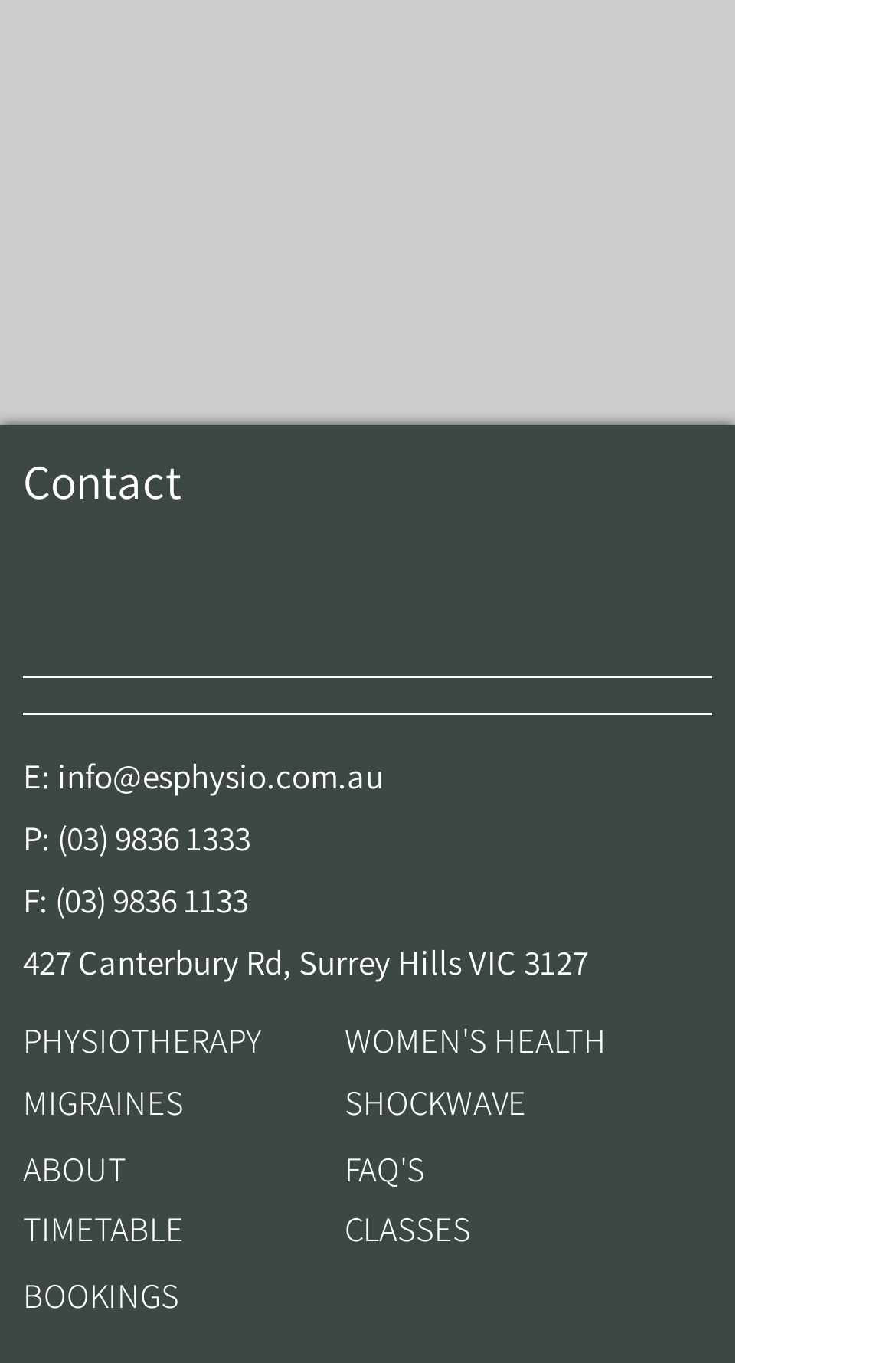Please locate the bounding box coordinates of the element that should be clicked to achieve the given instruction: "Book an appointment".

[0.026, 0.934, 0.2, 0.966]